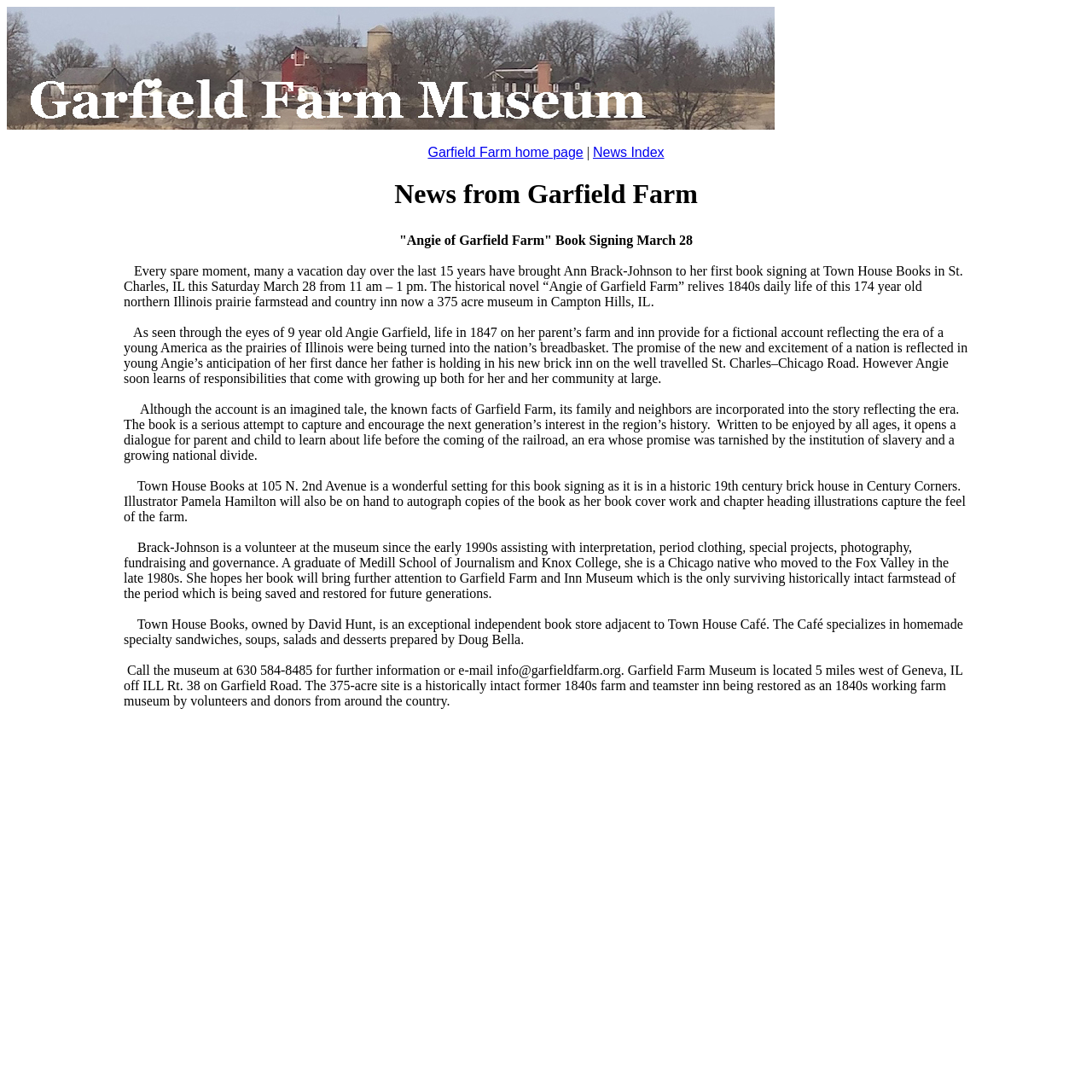Where is the book signing event taking place?
Please interpret the details in the image and answer the question thoroughly.

The book signing event is taking place at Town House Books, which is located at 105 N. 2nd Avenue in Century Corners, as mentioned in the text.